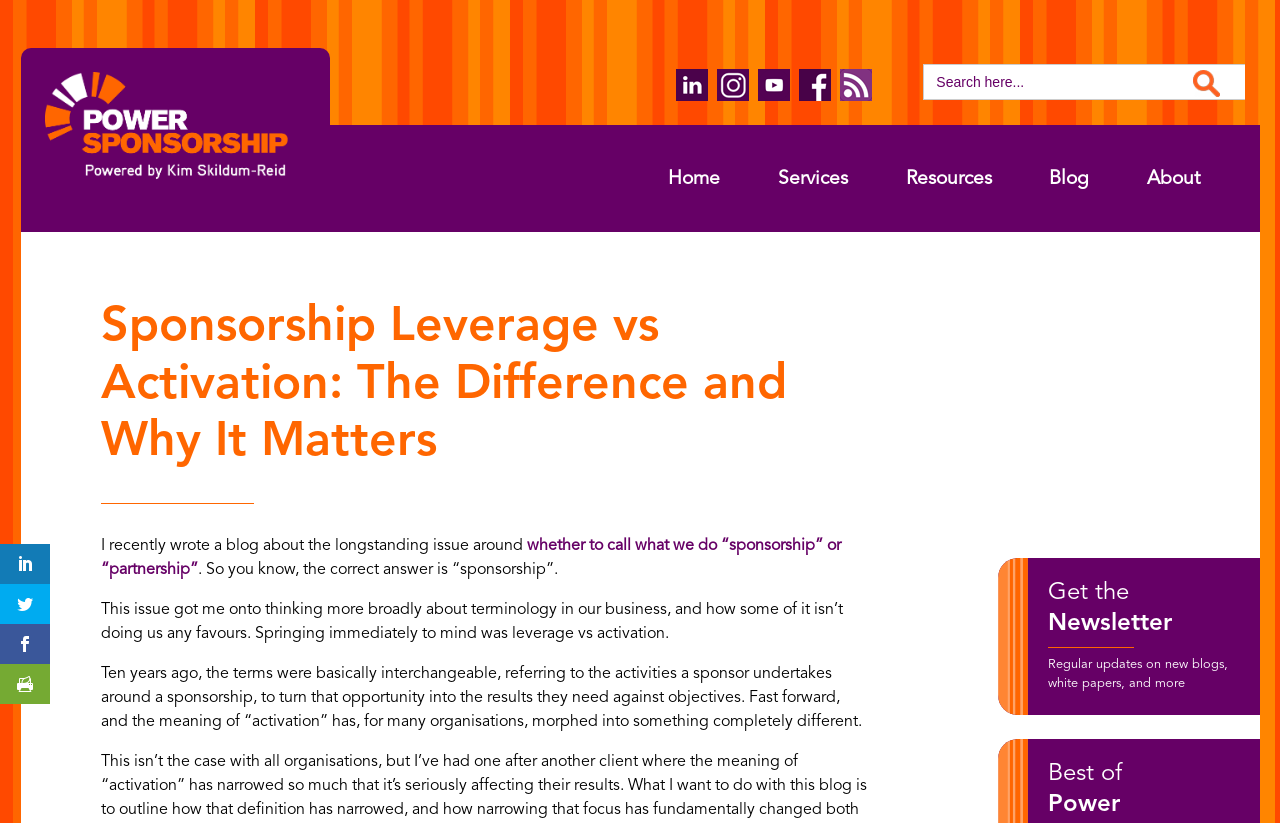What is the topic of the blog post?
Using the image as a reference, give an elaborate response to the question.

The heading element on the webpage has the text 'Sponsorship Leverage vs Activation: The Difference and Why It Matters', indicating that the blog post is about the difference between sponsorship leverage and activation.